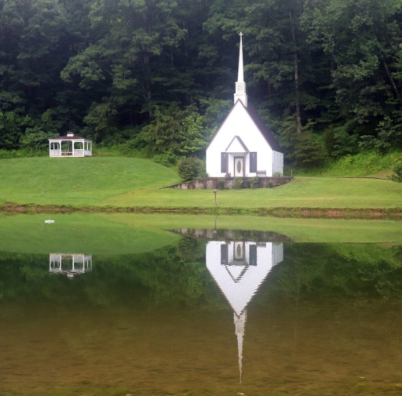Elaborate on the contents of the image in great detail.

The image captures a serene church structure, characterized by its striking white facade and prominent steeple, set against a lush green backdrop. The church is situated on a gently sloping lawn that leads down to a calm body of water, which beautifully reflects both the building and the surrounding trees. To the left, a charming gazebo adds to the peaceful atmosphere, with its white frame harmonizing with the church’s architecture. The scene conveys a sense of tranquility and community, ideal for the context of church security and safety trainings being offered in Idaho, where churches play a vital role in supporting safety initiatives. This visual representation aligns with the themes of awareness and preparedness emphasized in the Idaho Church Security Instructor Course, underscoring the importance of creating secure environments for community gatherings.